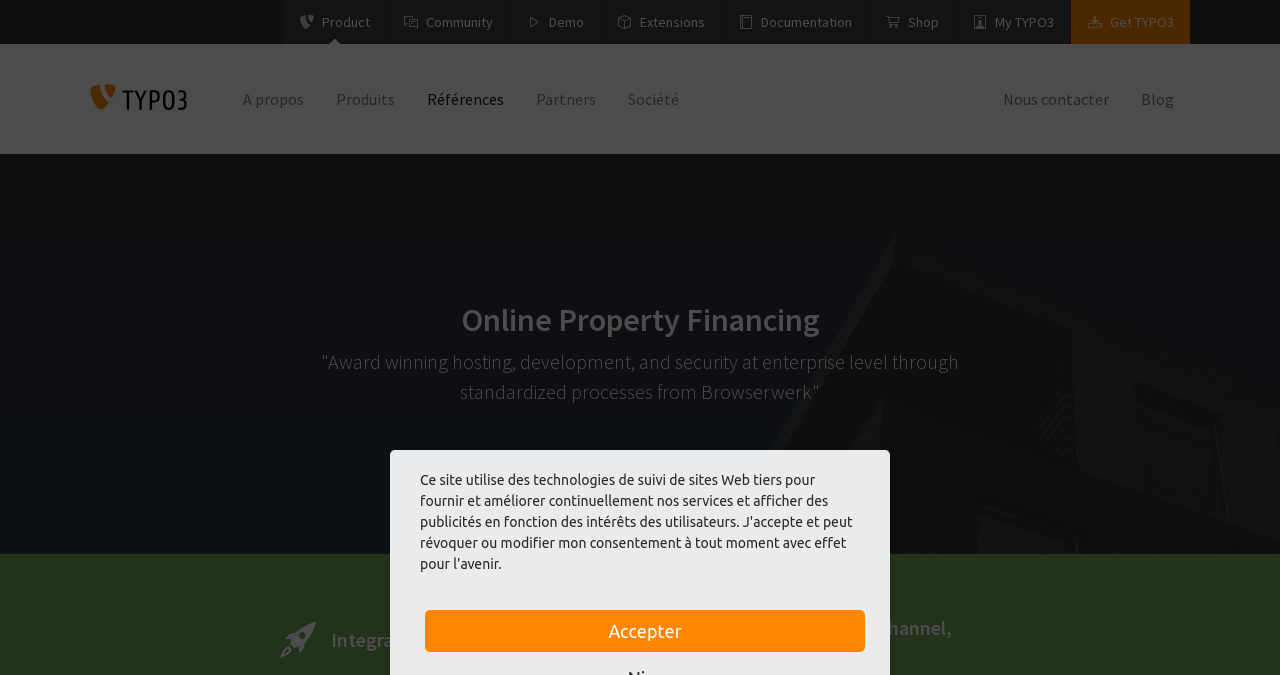What is the name of the company mentioned on the page?
Give a detailed explanation using the information visible in the image.

I looked at the top of the page and found the company name 'Degussa Bank AG' mentioned. This suggests that the page is related to this company.